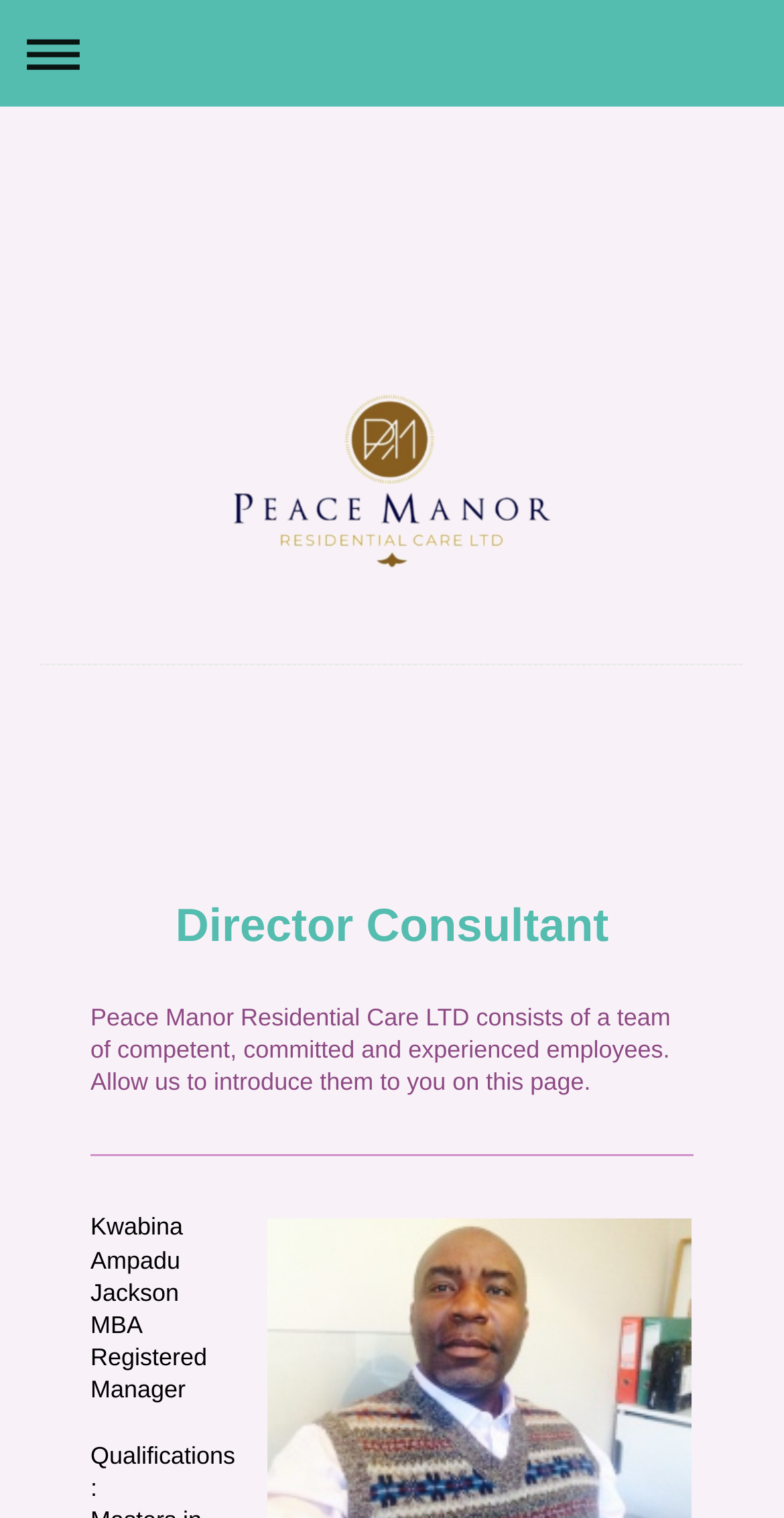What is the role of Kwabina Ampadu Jackson? Look at the image and give a one-word or short phrase answer.

Registered Manager